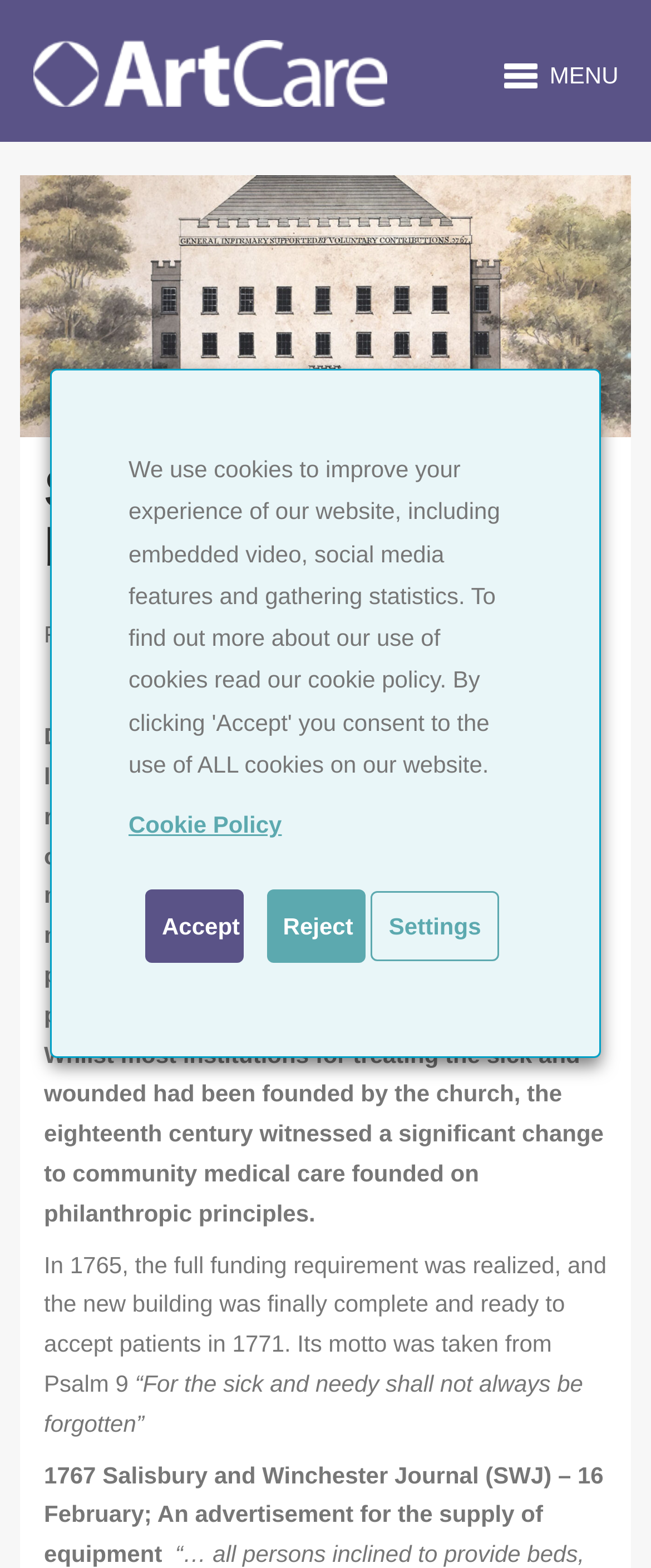Please identify the bounding box coordinates of the area that needs to be clicked to fulfill the following instruction: "Click the link to Salisbury Healthcare History."

[0.05, 0.026, 0.596, 0.068]